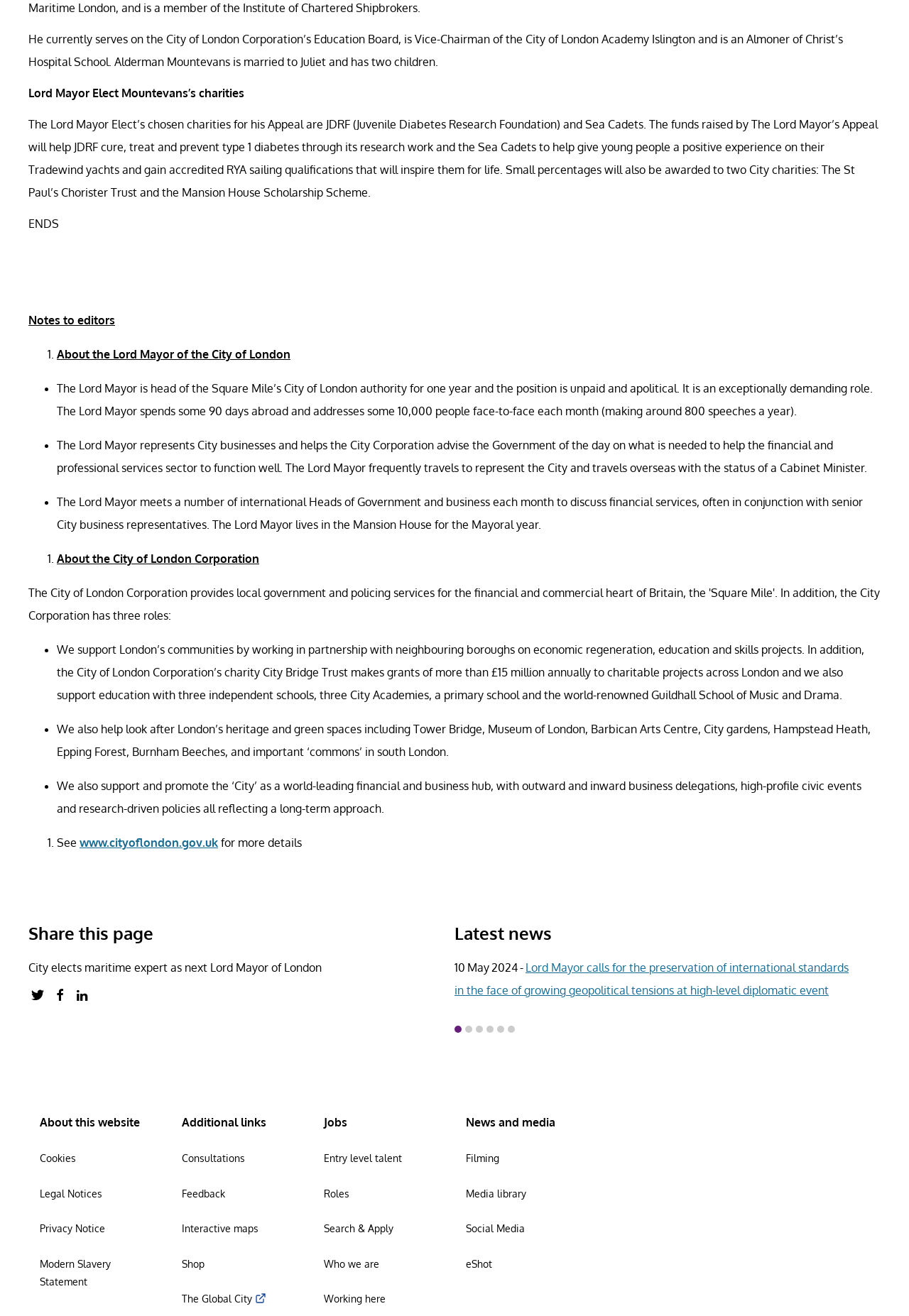Specify the bounding box coordinates of the area to click in order to execute this command: 'Click on the Facebook link'. The coordinates should consist of four float numbers ranging from 0 to 1, and should be formatted as [left, top, right, bottom].

None